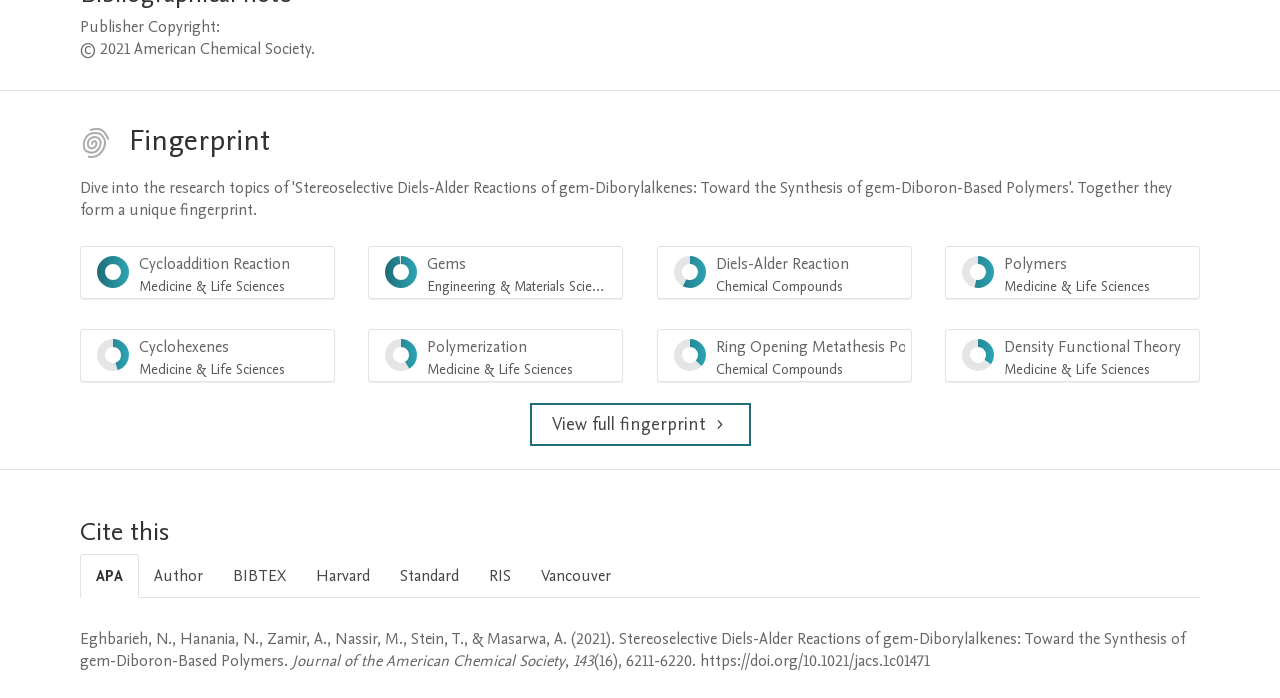Please specify the bounding box coordinates of the element that should be clicked to execute the given instruction: 'Select Diels-Alder Reaction Chemical Compounds'. Ensure the coordinates are four float numbers between 0 and 1, expressed as [left, top, right, bottom].

[0.513, 0.352, 0.712, 0.428]